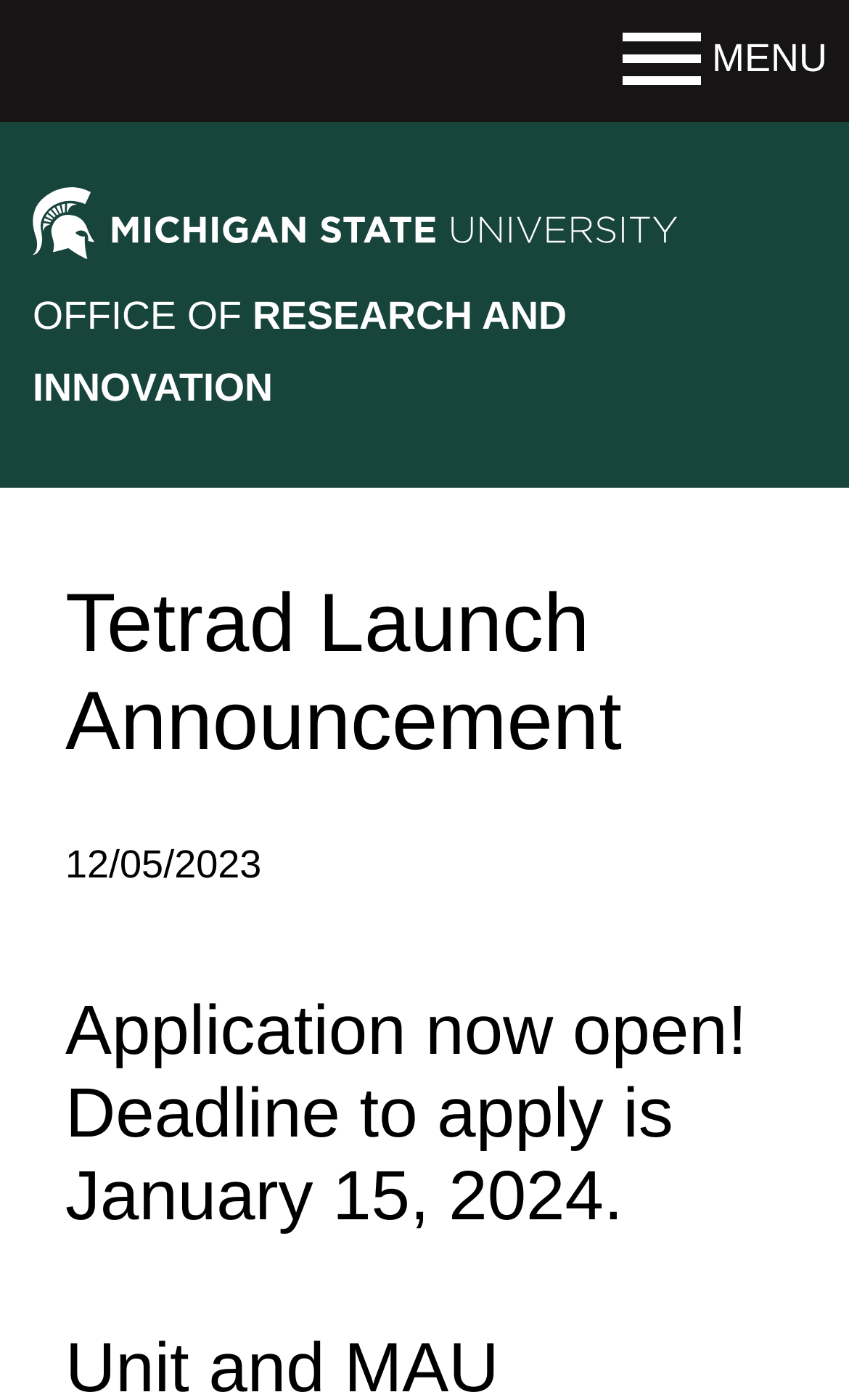Summarize the contents and layout of the webpage in detail.

The webpage is about the Tetrad Launch Announcement from the Office of Research and Innovation. At the top of the page, there is a banner that spans the entire width, containing a button labeled "MENU" on the left side, which is accompanied by a heading that reads "Global Navigation". To the right of the button, there is a link to Michigan State University, accompanied by an image of the university's logo.

Below the banner, there is a heading that reads "Tetrad Launch Announcement", which is centered on the page. Underneath this heading, there is a static text element that displays the date "12/05/2023". Further down, there is another heading that announces that the application is now open, with a deadline to apply by January 15, 2024.